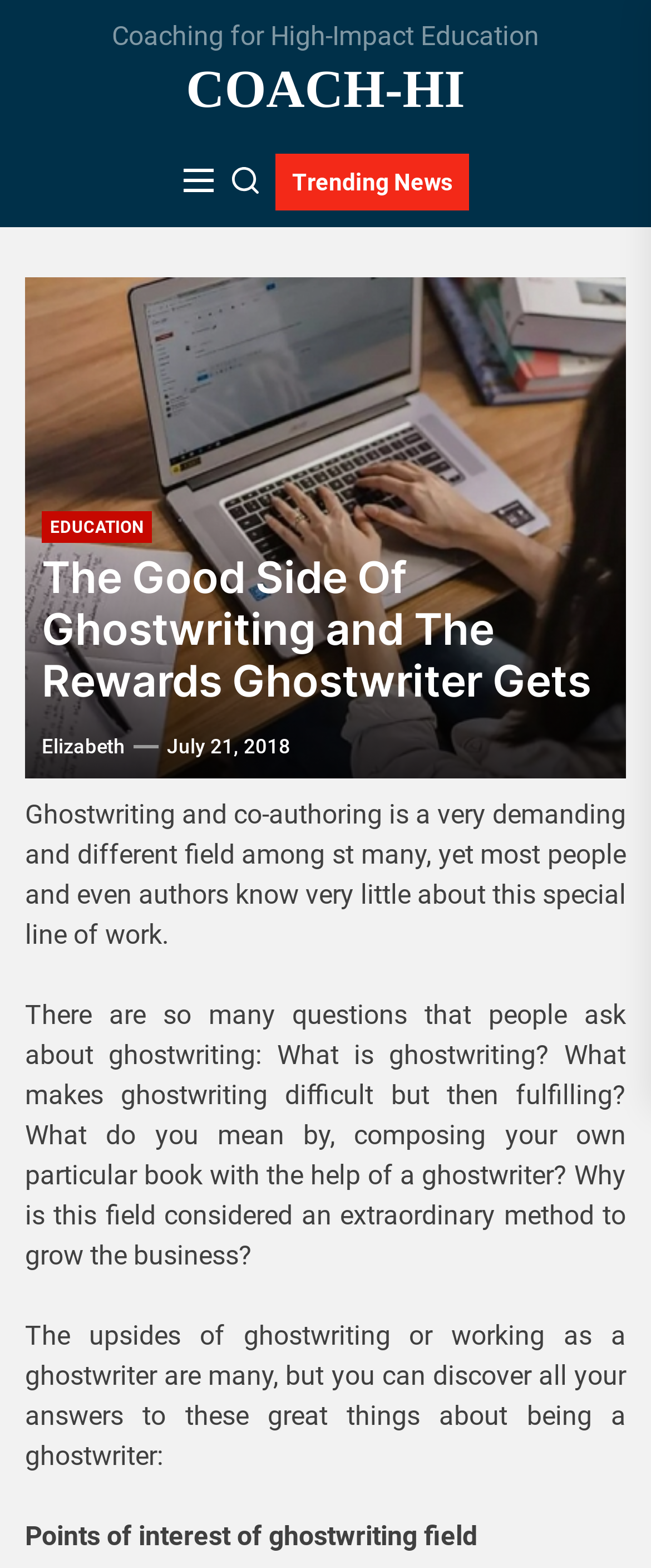What is the date of the article?
Offer a detailed and exhaustive answer to the question.

The date of the article can be found by looking at the links below the heading, where it says 'July 21, 2018', indicating that the article was published on this date.